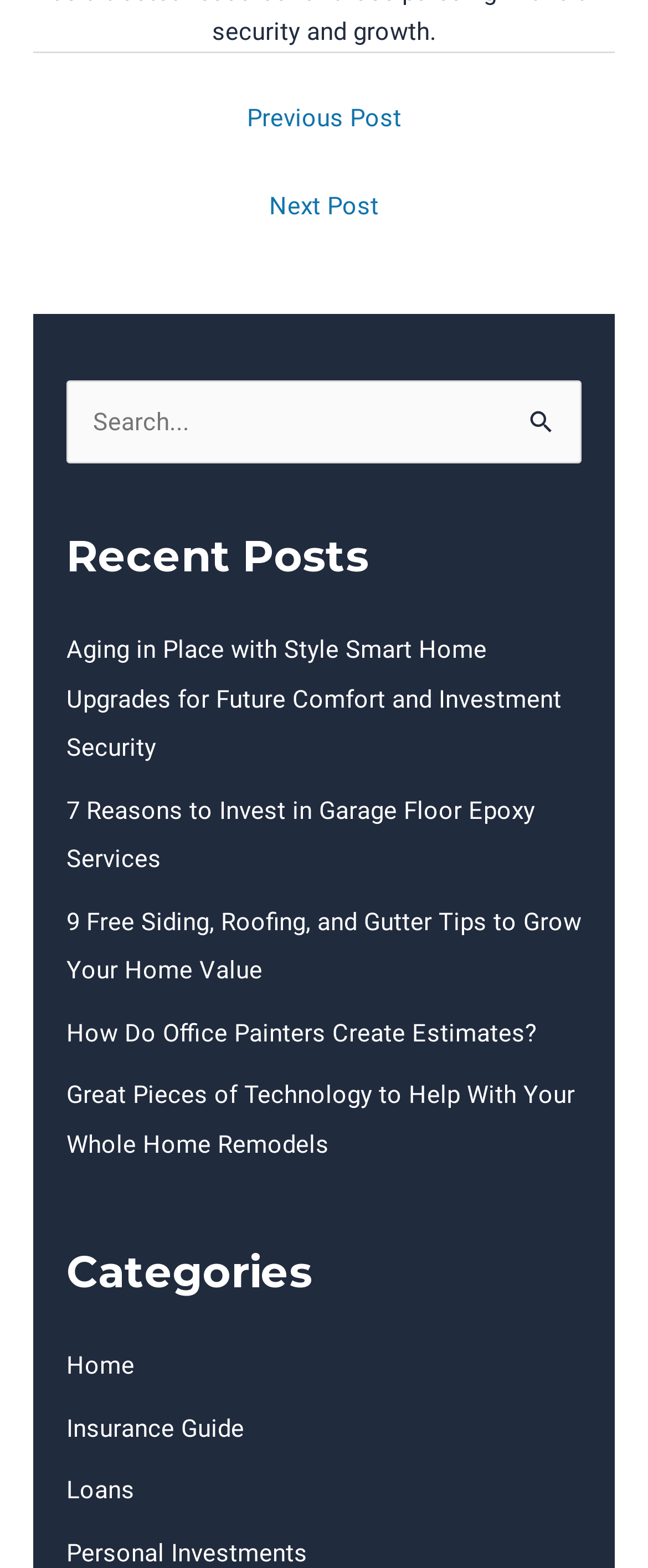Find and specify the bounding box coordinates that correspond to the clickable region for the instruction: "Browse the 'Home' category".

[0.103, 0.861, 0.208, 0.88]